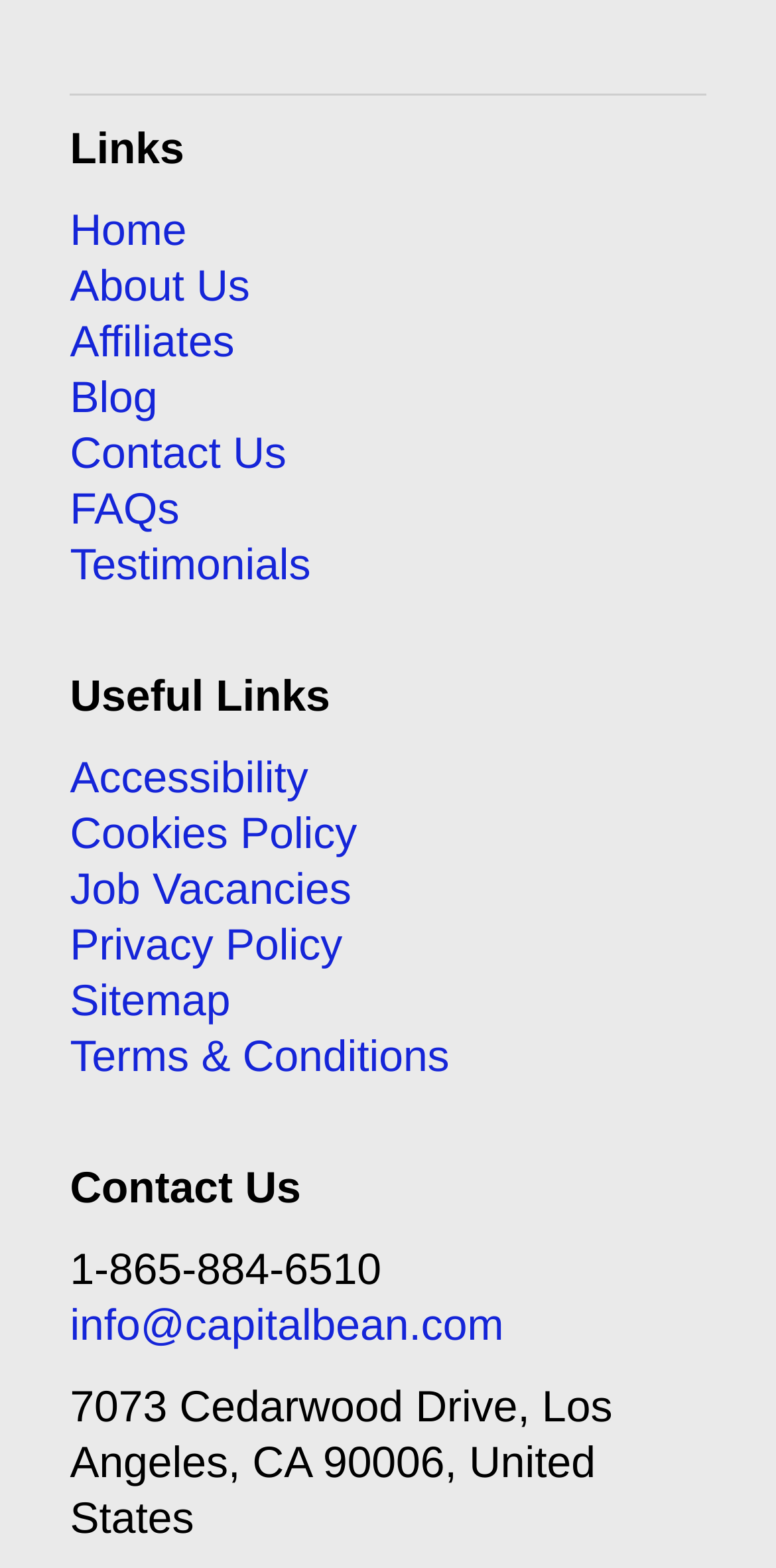Determine the bounding box coordinates for the clickable element required to fulfill the instruction: "visit blog". Provide the coordinates as four float numbers between 0 and 1, i.e., [left, top, right, bottom].

[0.09, 0.238, 0.203, 0.27]